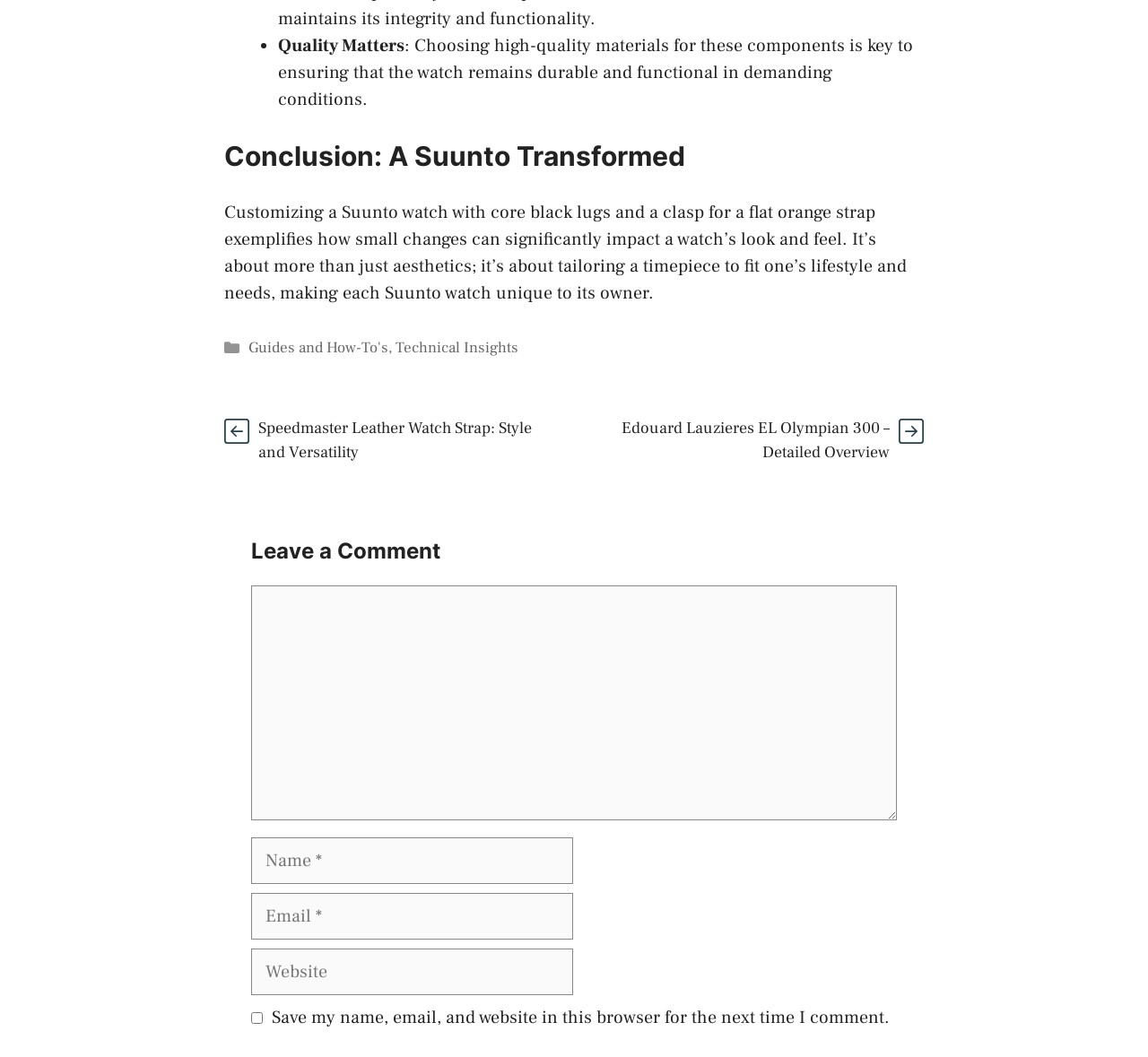Please mark the clickable region by giving the bounding box coordinates needed to complete this instruction: "Click on the 'Guides and How-To's' link".

[0.217, 0.32, 0.338, 0.339]